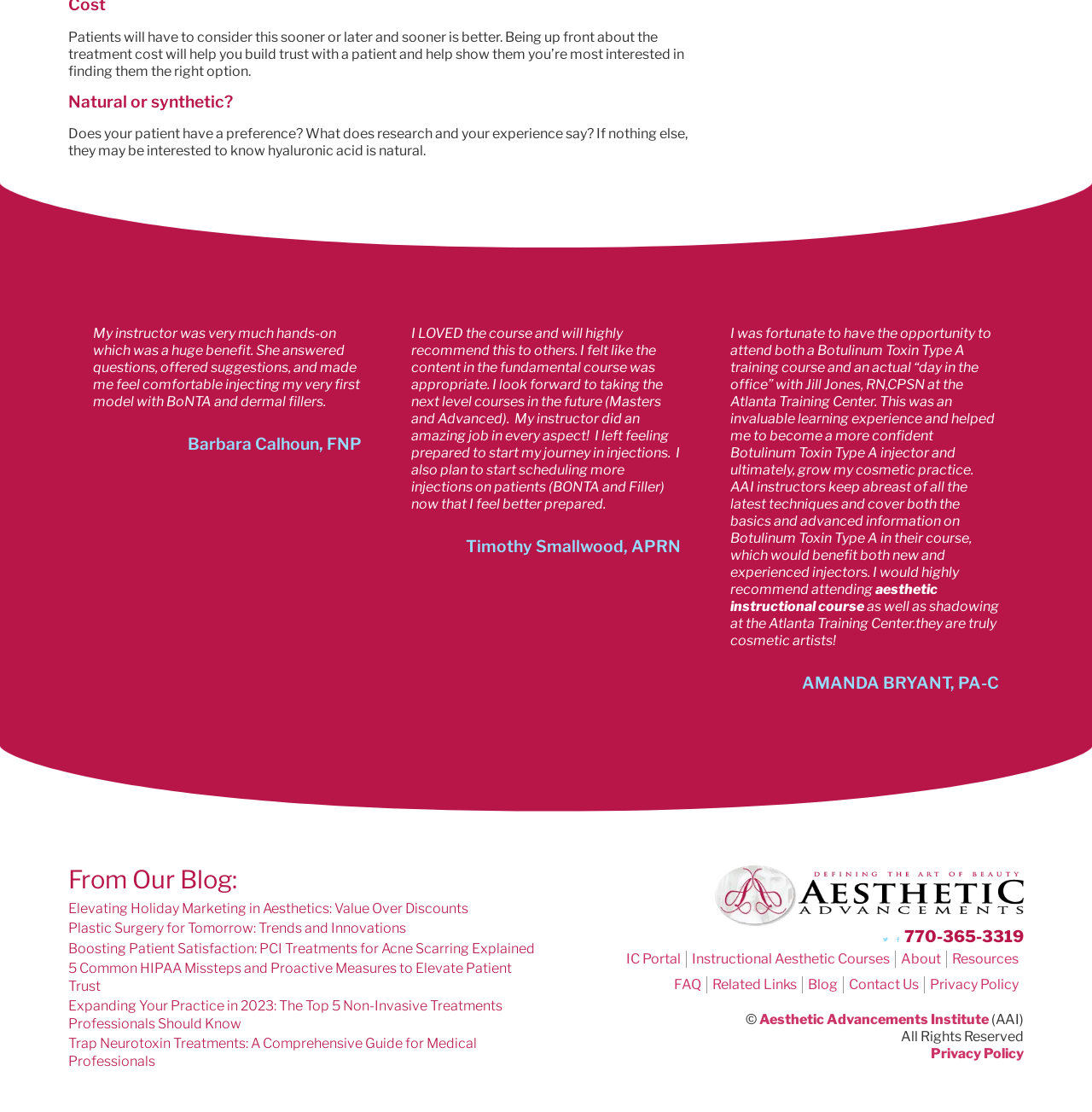Identify the bounding box coordinates of the section that should be clicked to achieve the task described: "Click the 'aesthetic instructional course' link".

[0.669, 0.523, 0.858, 0.553]